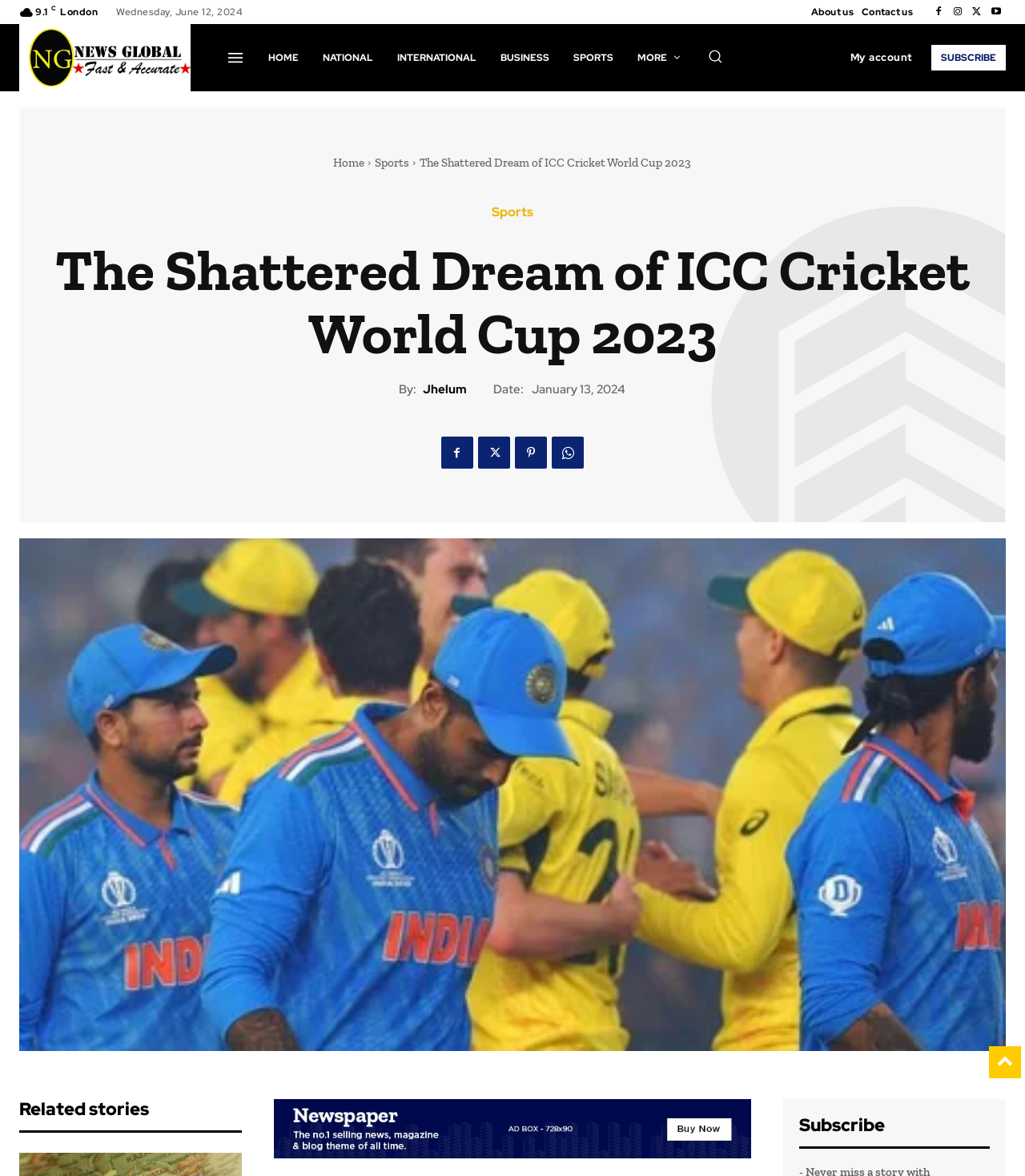Could you highlight the region that needs to be clicked to execute the instruction: "View the 'SPORTS' section"?

[0.548, 0.028, 0.61, 0.069]